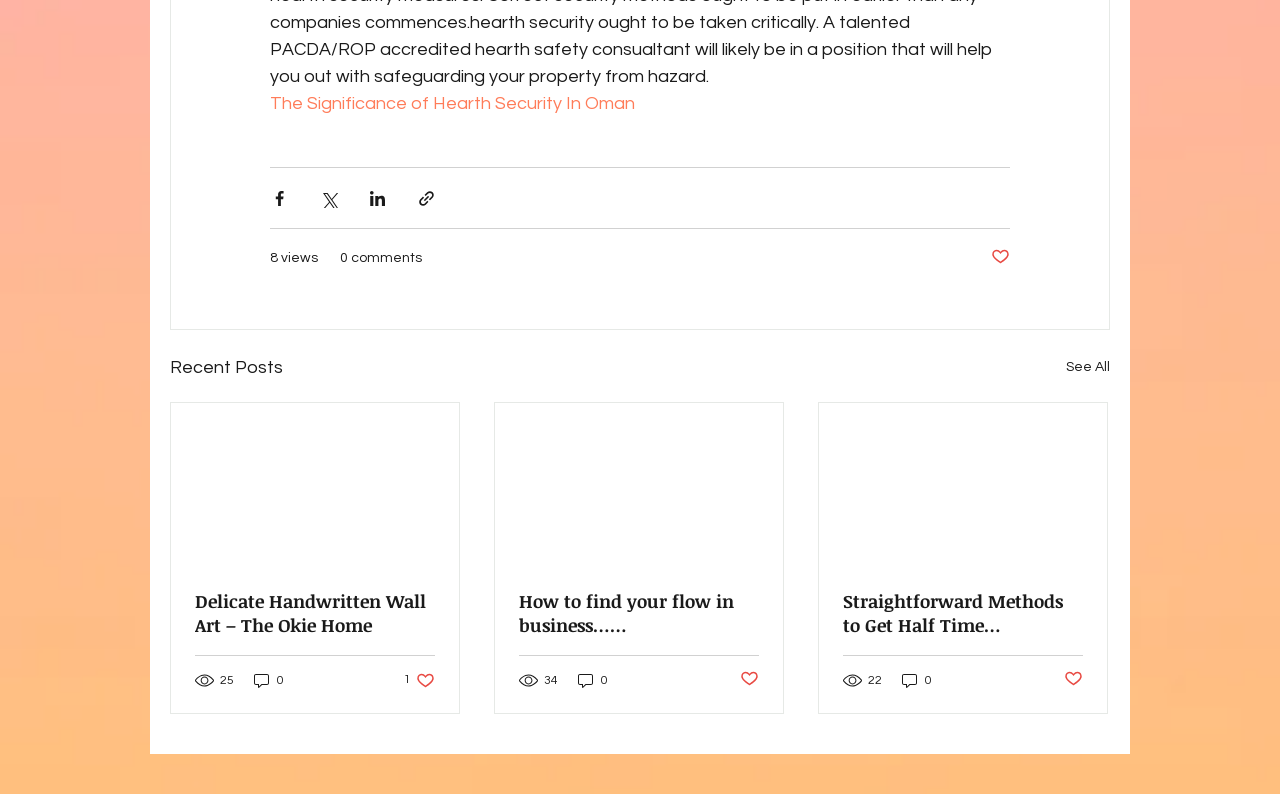Provide a one-word or short-phrase response to the question:
How many comments does the third article have?

0 comments